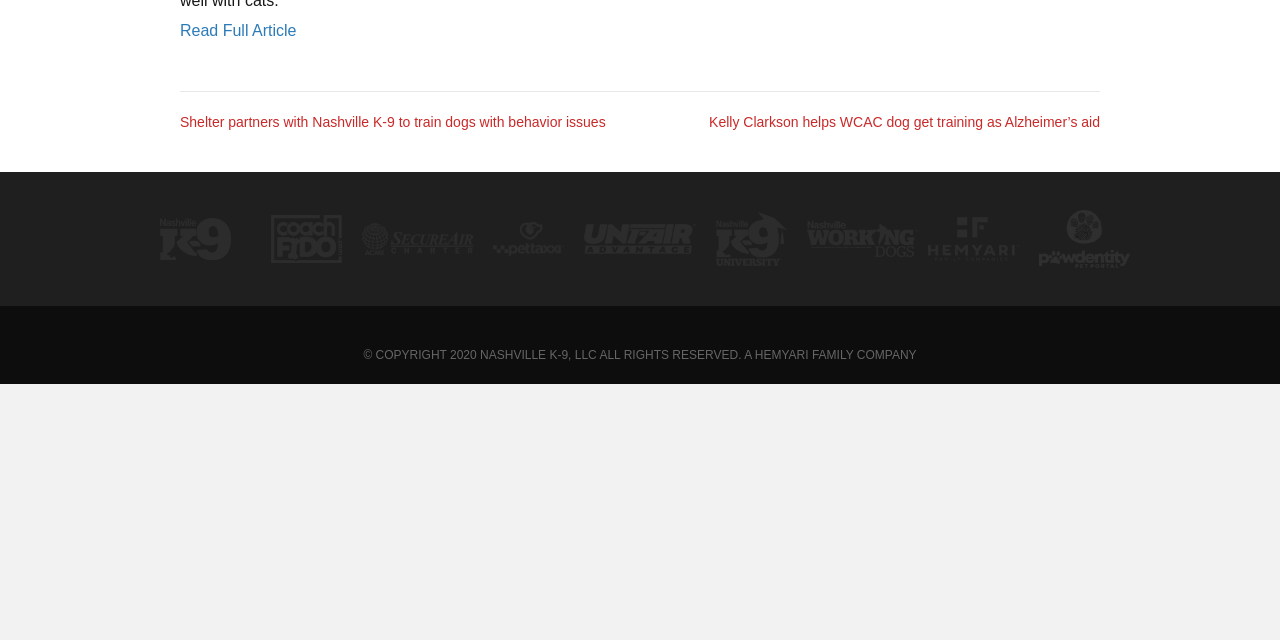Please predict the bounding box coordinates (top-left x, top-left y, bottom-right x, bottom-right y) for the UI element in the screenshot that fits the description: alt="UnfairAdvantage" title="UnfairAdvantage"

[0.457, 0.359, 0.543, 0.384]